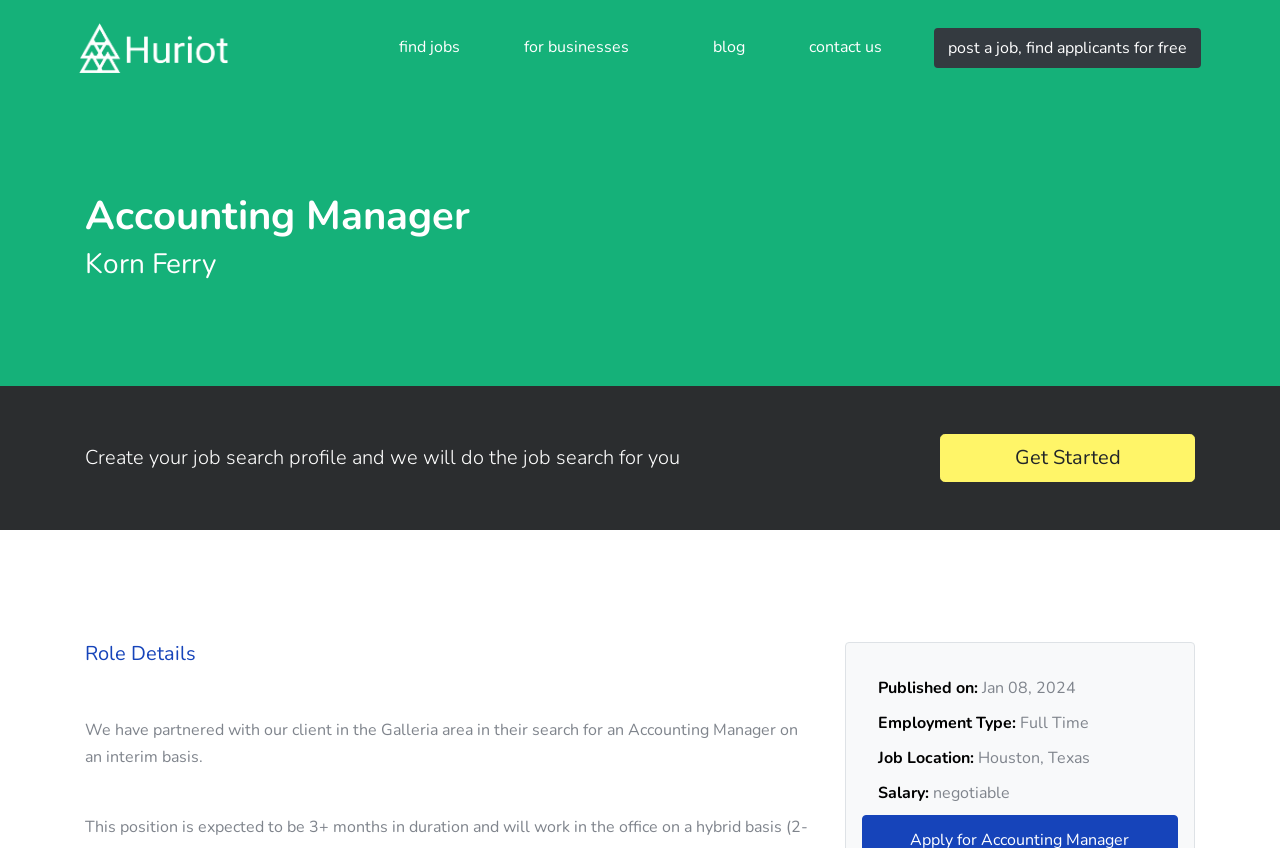Can you find the bounding box coordinates for the UI element given this description: "blog"? Provide the coordinates as four float numbers between 0 and 1: [left, top, right, bottom].

[0.541, 0.017, 0.597, 0.096]